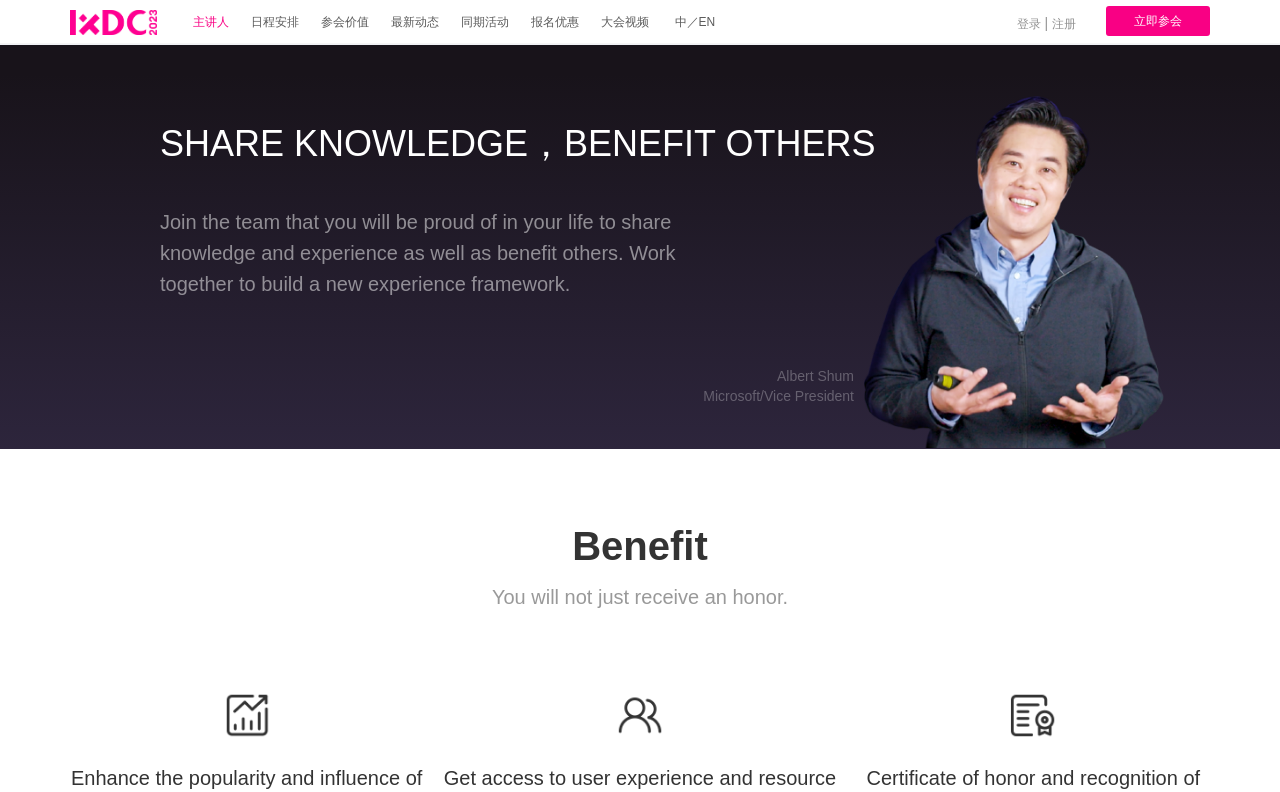Please identify the bounding box coordinates of the element I need to click to follow this instruction: "Click the '日程安排' link".

[0.187, 0.0, 0.242, 0.057]